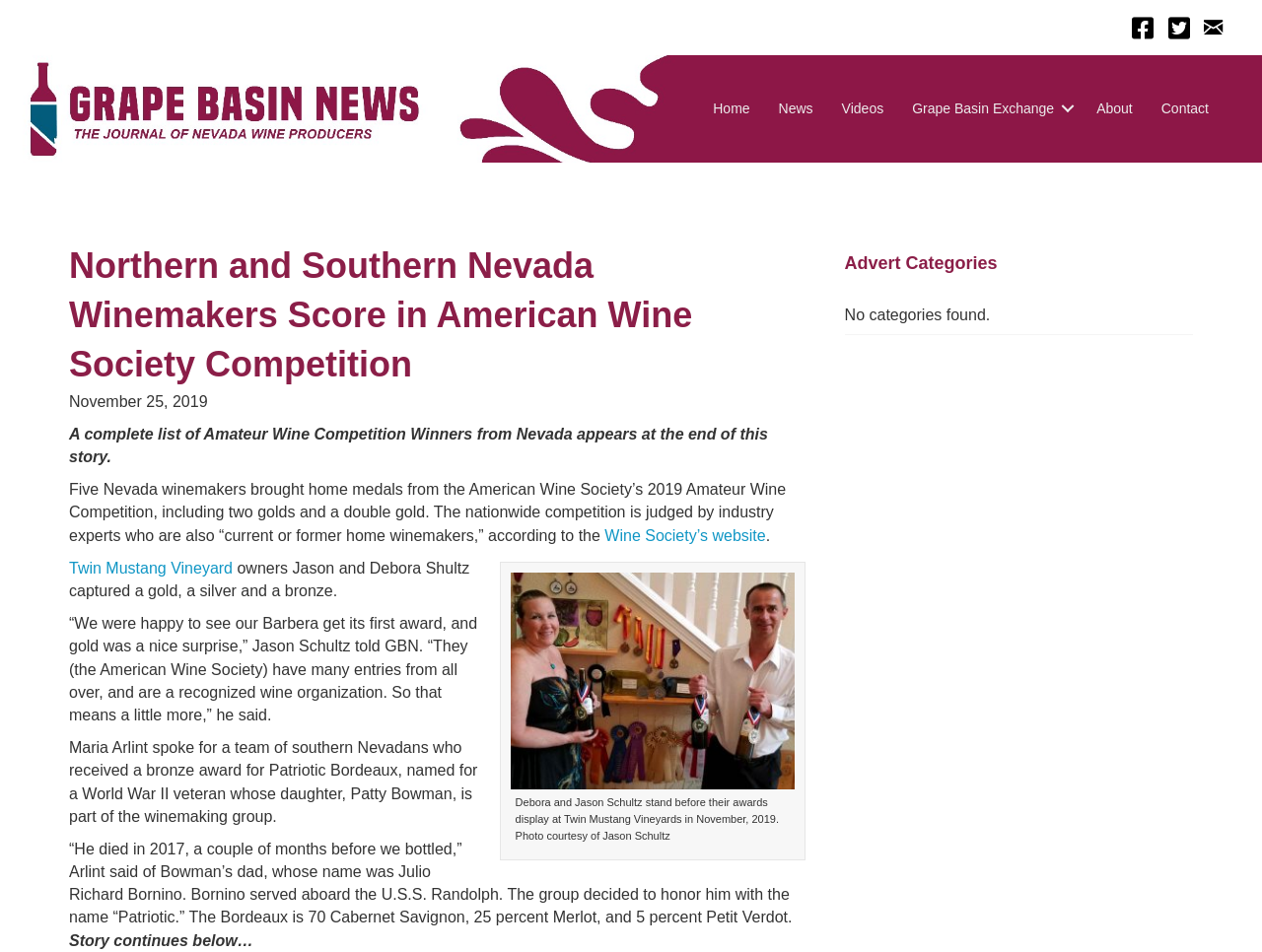What is the name of the organization that judged the wine competition?
Please respond to the question with a detailed and well-explained answer.

I found the answer by reading the text that mentions 'Five Nevada winemakers brought home medals from the American Wine Society’s 2019 Amateur Wine Competition...' This indicates that the American Wine Society is the organization that judged the wine competition.